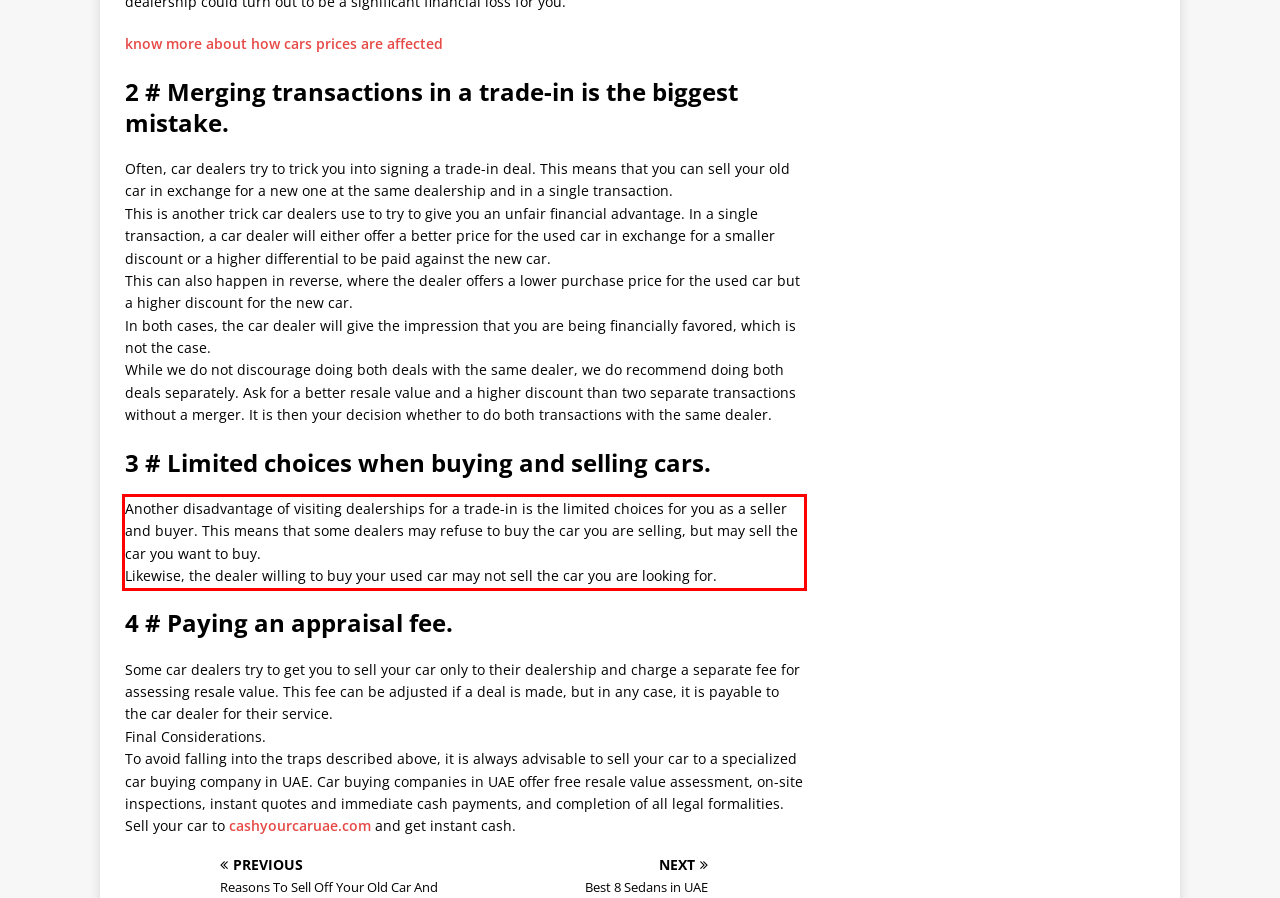Identify the text within the red bounding box on the webpage screenshot and generate the extracted text content.

Another disadvantage of visiting dealerships for a trade-in is the limited choices for you as a seller and buyer. This means that some dealers may refuse to buy the car you are selling, but may sell the car you want to buy. Likewise, the dealer willing to buy your used car may not sell the car you are looking for.